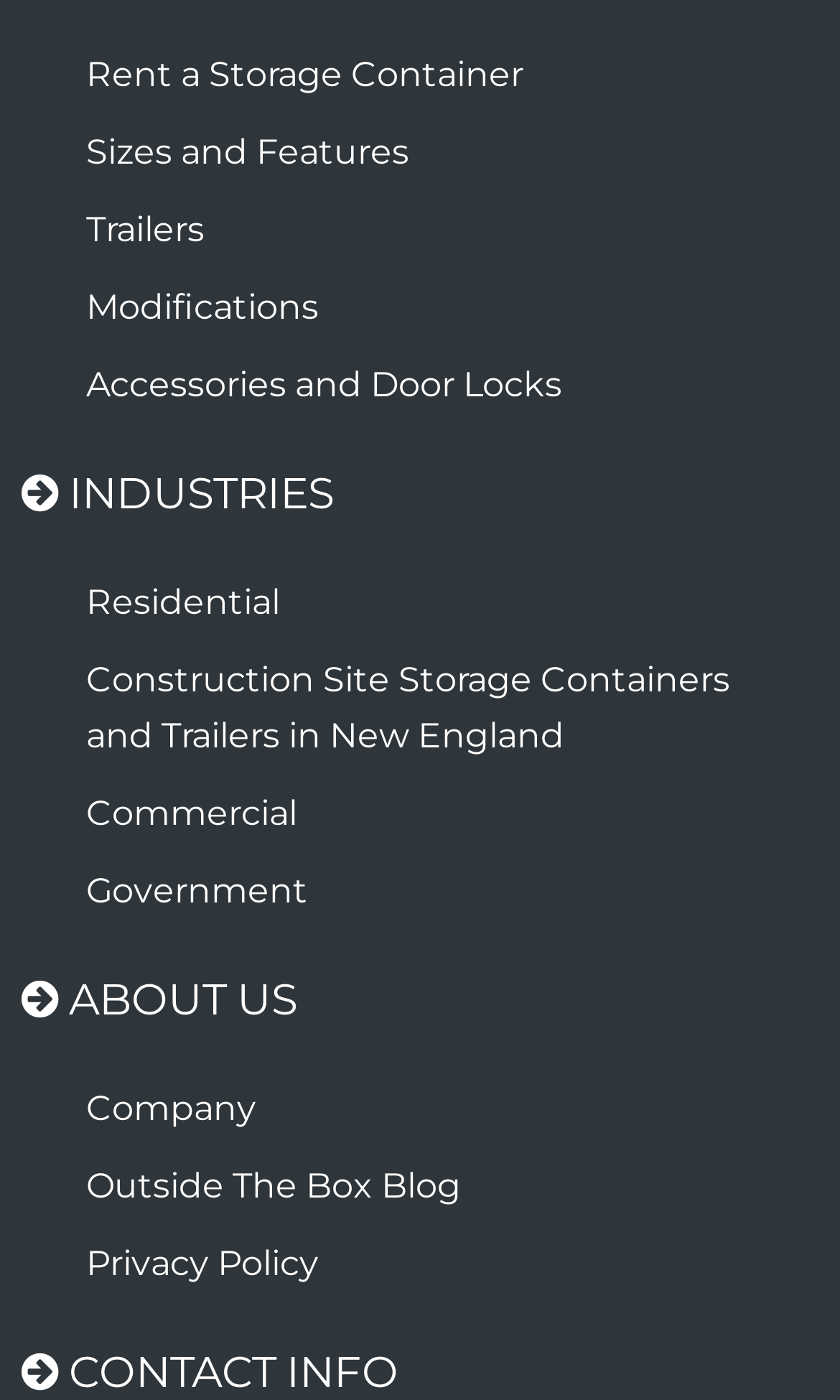Pinpoint the bounding box coordinates of the clickable area necessary to execute the following instruction: "Check the Privacy Policy". The coordinates should be given as four float numbers between 0 and 1, namely [left, top, right, bottom].

[0.026, 0.875, 0.974, 0.931]